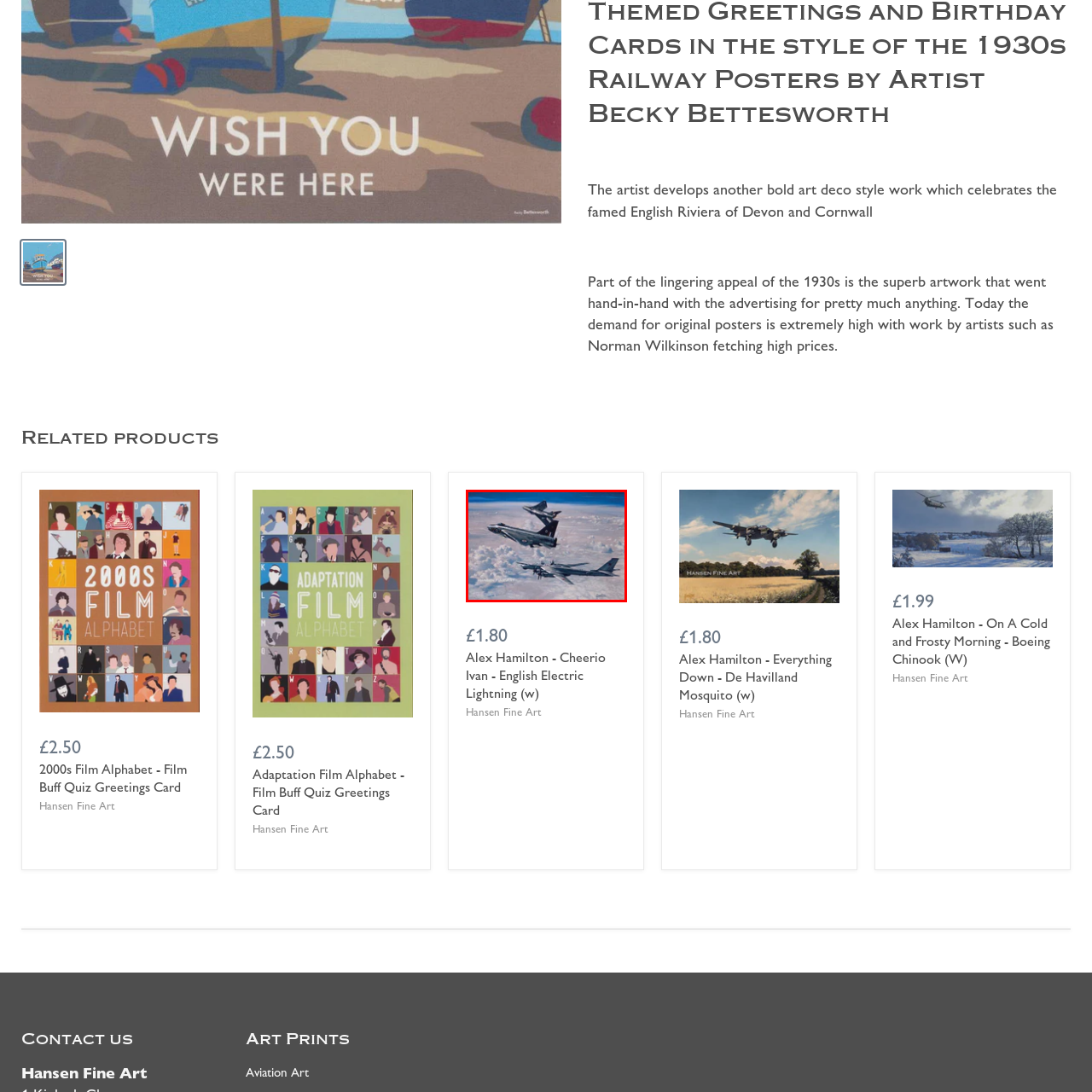Examine the area within the red bounding box and answer the following question using a single word or phrase:
How many aircraft are prominently featured in the image?

Three